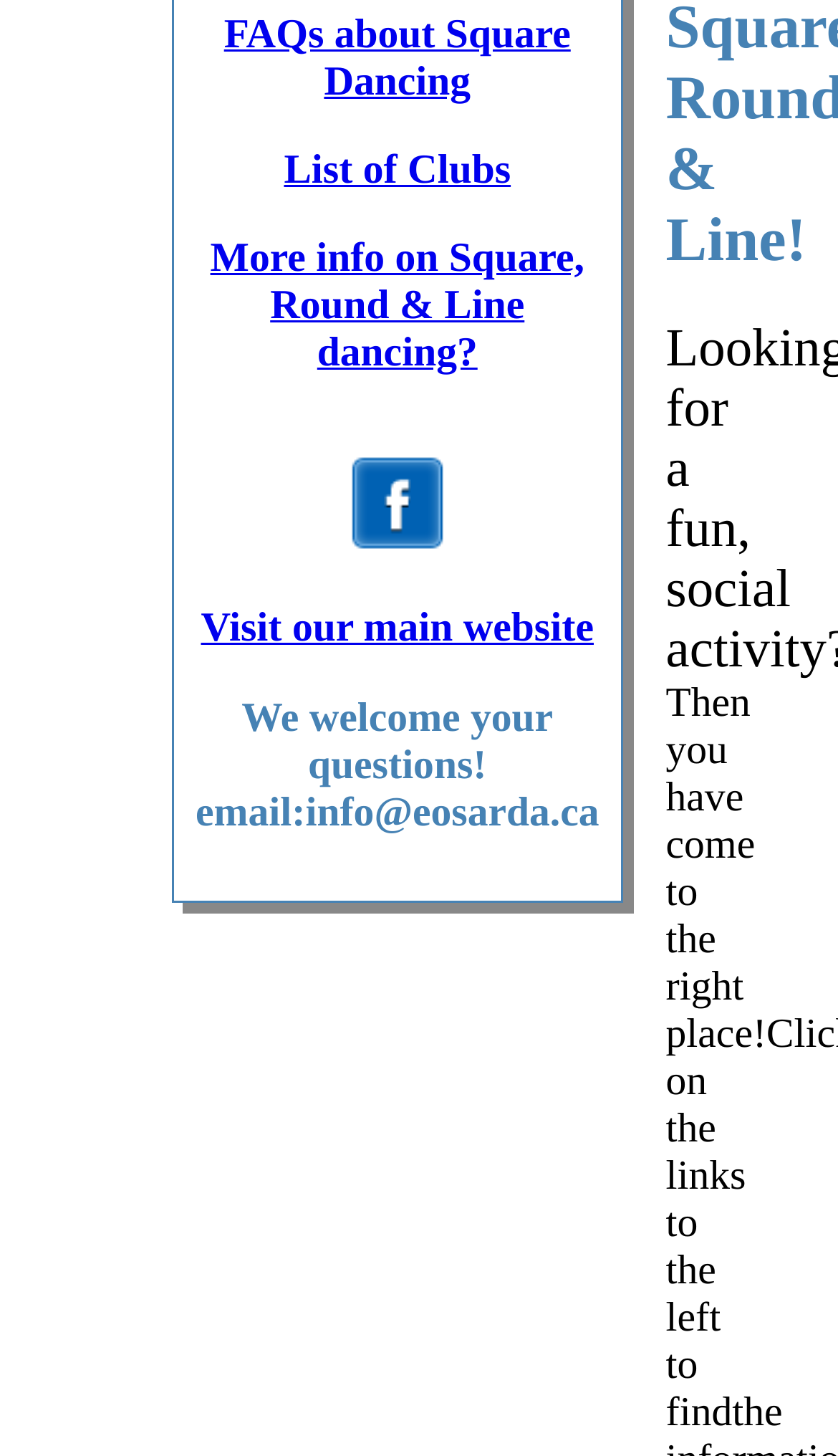From the element description: "FAQs about Square Dancing", extract the bounding box coordinates of the UI element. The coordinates should be expressed as four float numbers between 0 and 1, in the order [left, top, right, bottom].

[0.267, 0.009, 0.681, 0.072]